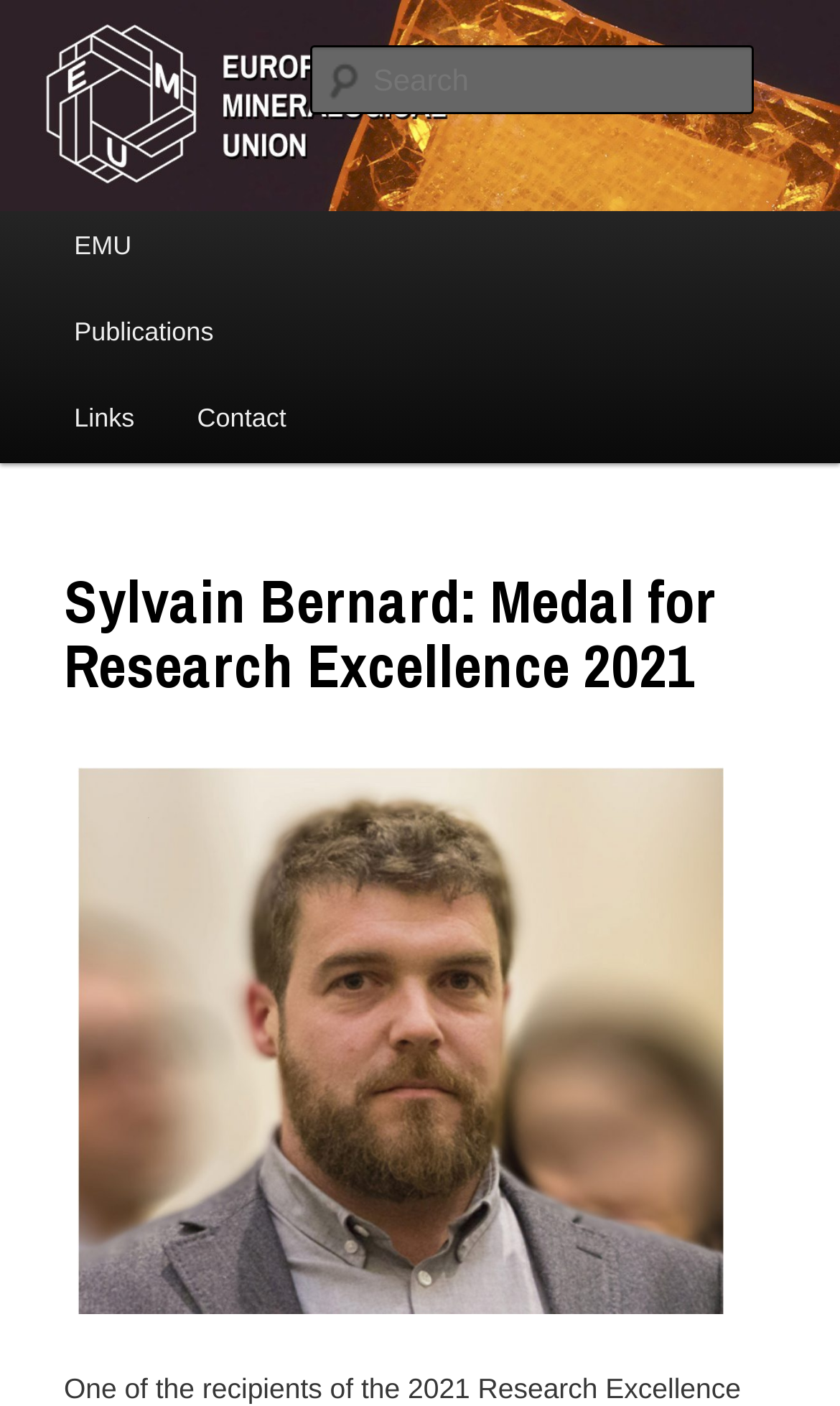Indicate the bounding box coordinates of the clickable region to achieve the following instruction: "View Sylvain Bernard's image."

[0.076, 0.536, 0.876, 0.944]